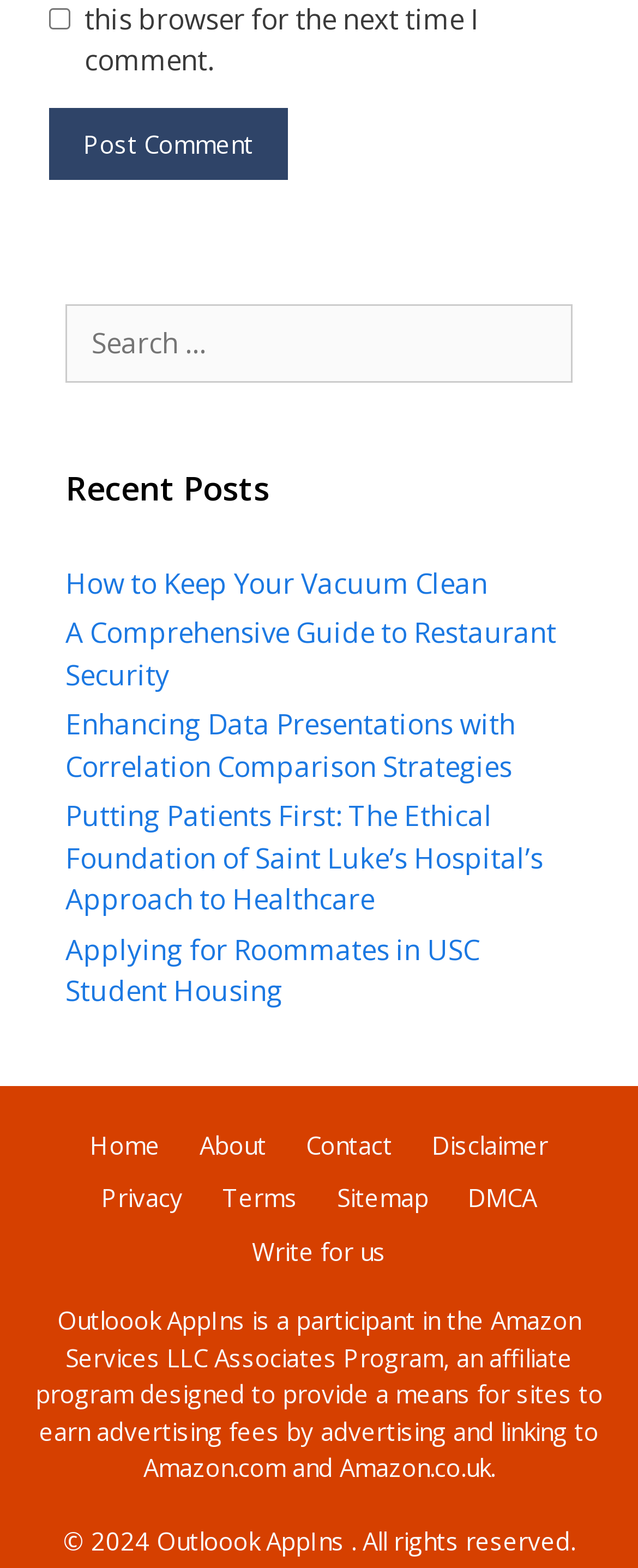Find the bounding box coordinates of the area to click in order to follow the instruction: "Read the recent post 'How to Keep Your Vacuum Clean'".

[0.103, 0.36, 0.764, 0.384]